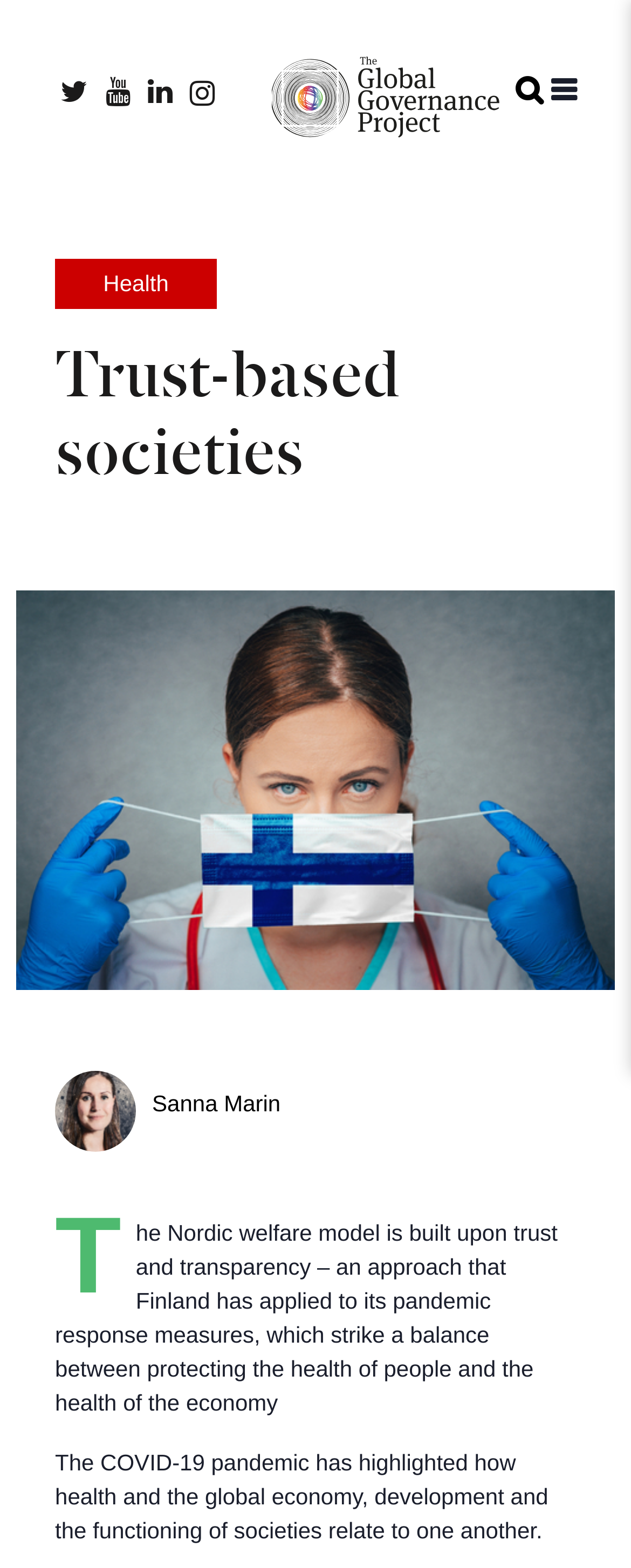Use a single word or phrase to answer the question: 
What is the name of the person mentioned on this webpage?

Sanna Marin